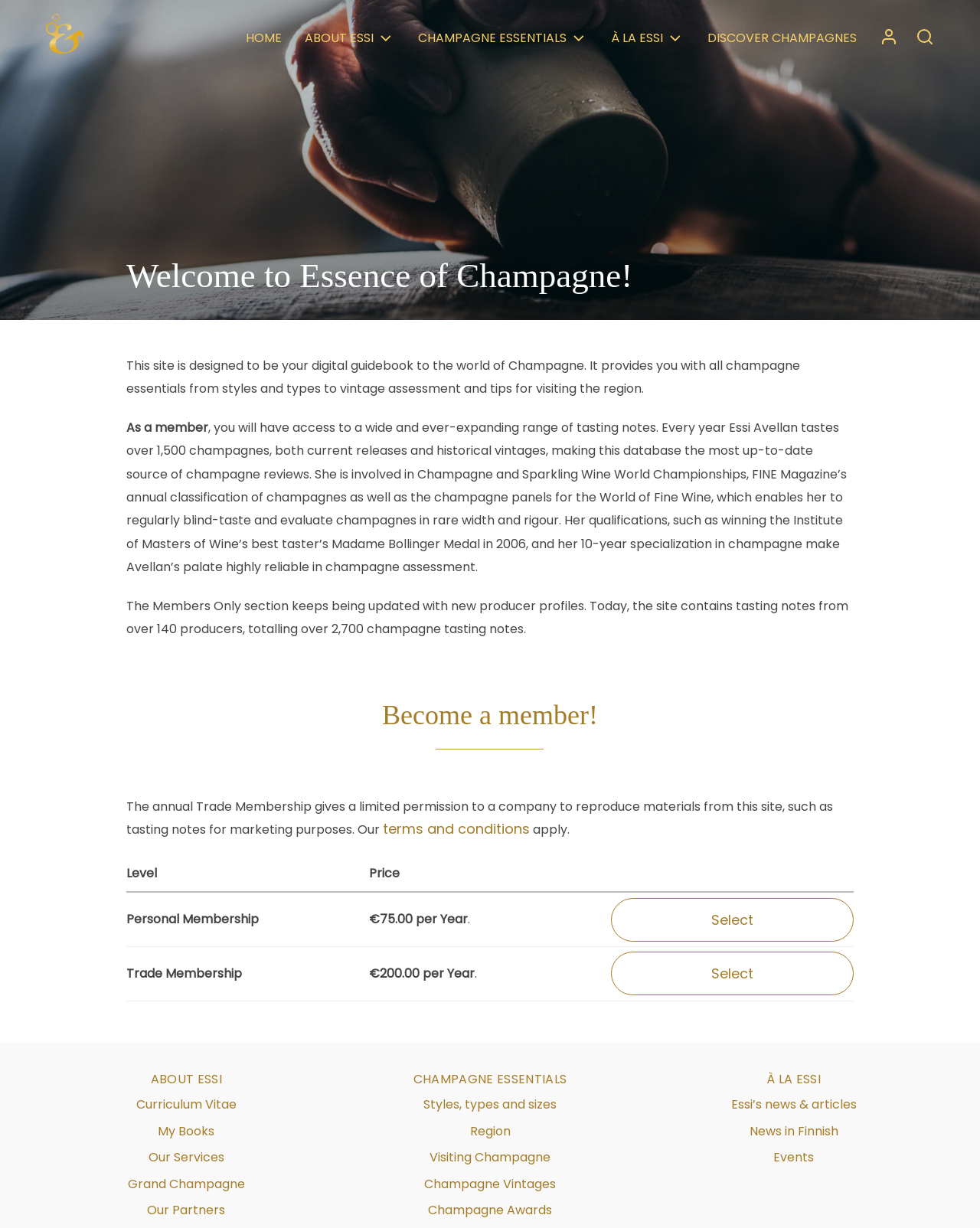Identify the coordinates of the bounding box for the element that must be clicked to accomplish the instruction: "Search for something".

[0.934, 0.022, 0.953, 0.037]